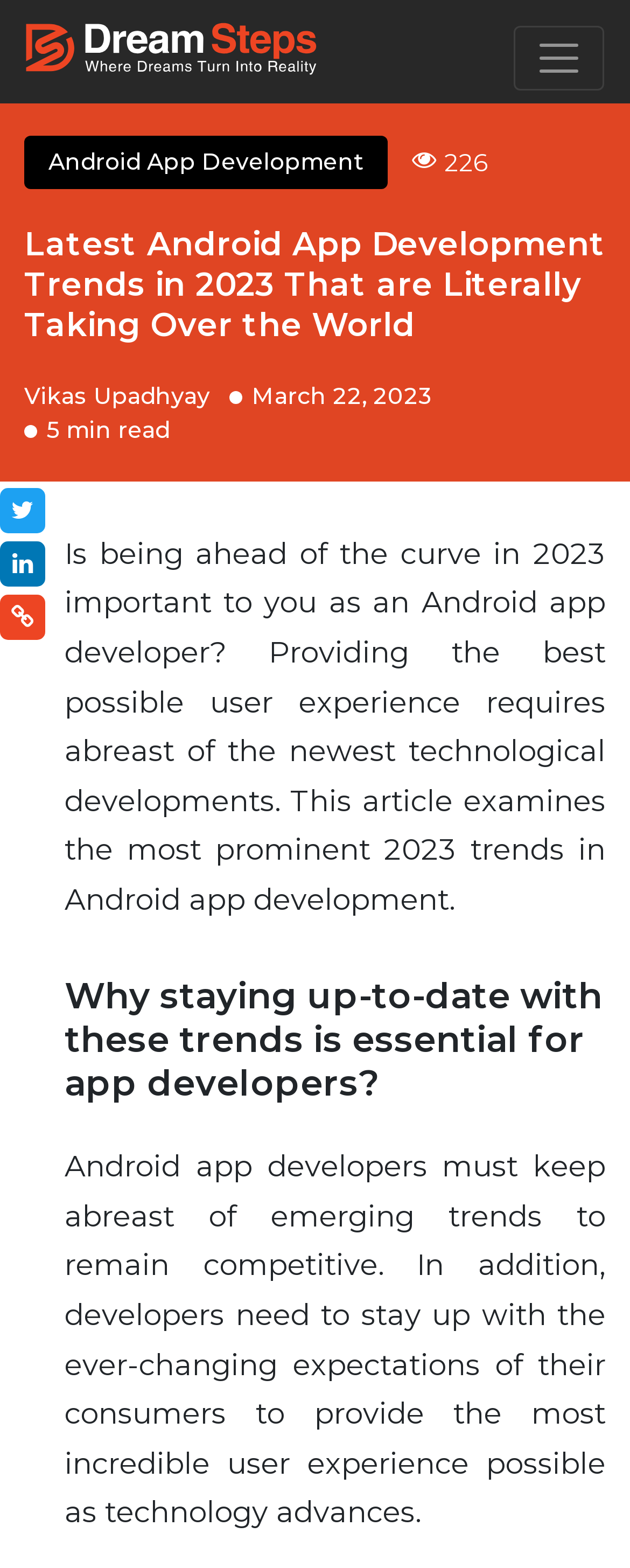What is the headline of the webpage?

Latest Android App Development Trends in 2023 That are Literally Taking Over the World